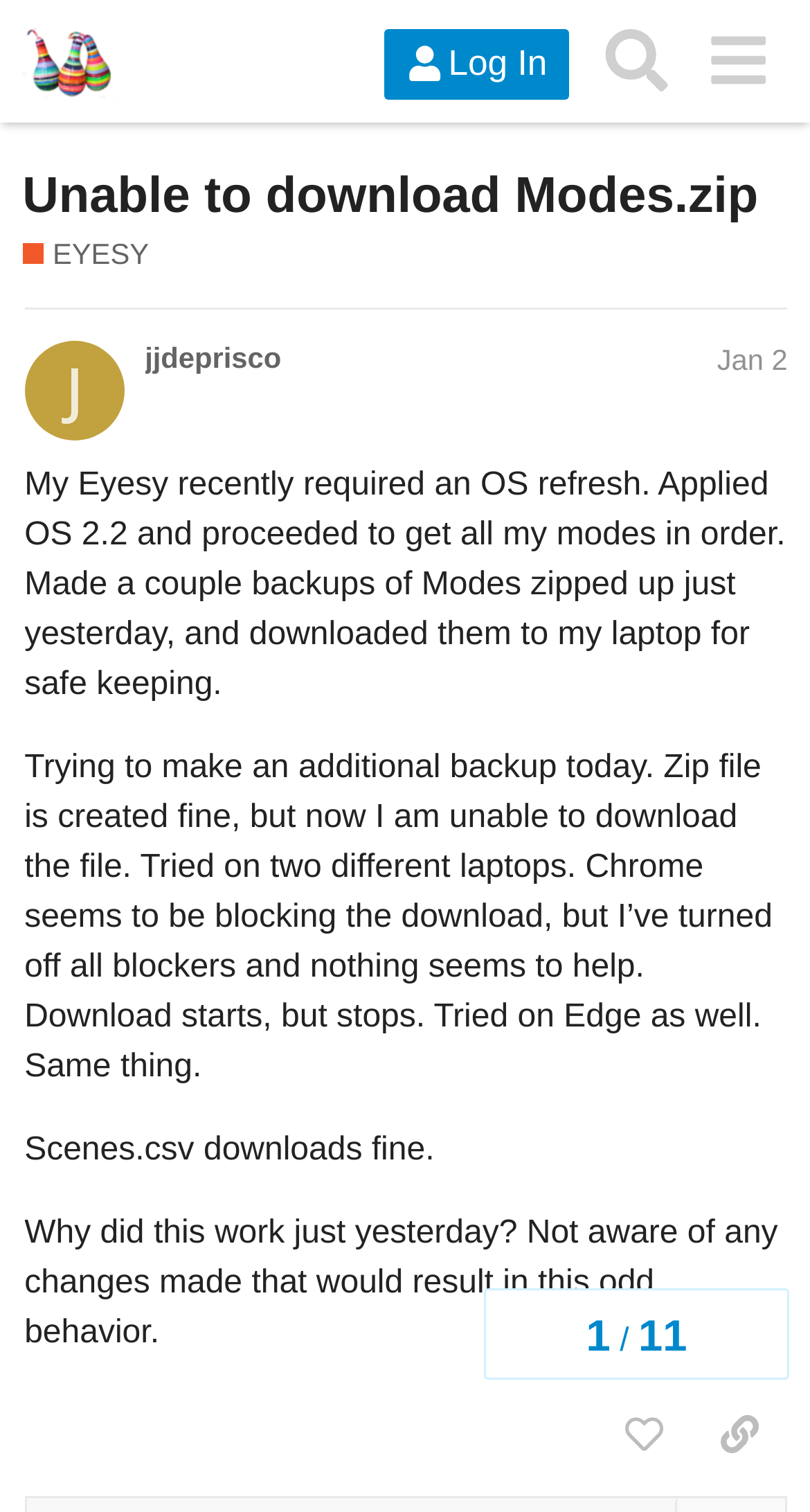Using the description "Dear Mrs. A – June", locate and provide the bounding box of the UI element.

None